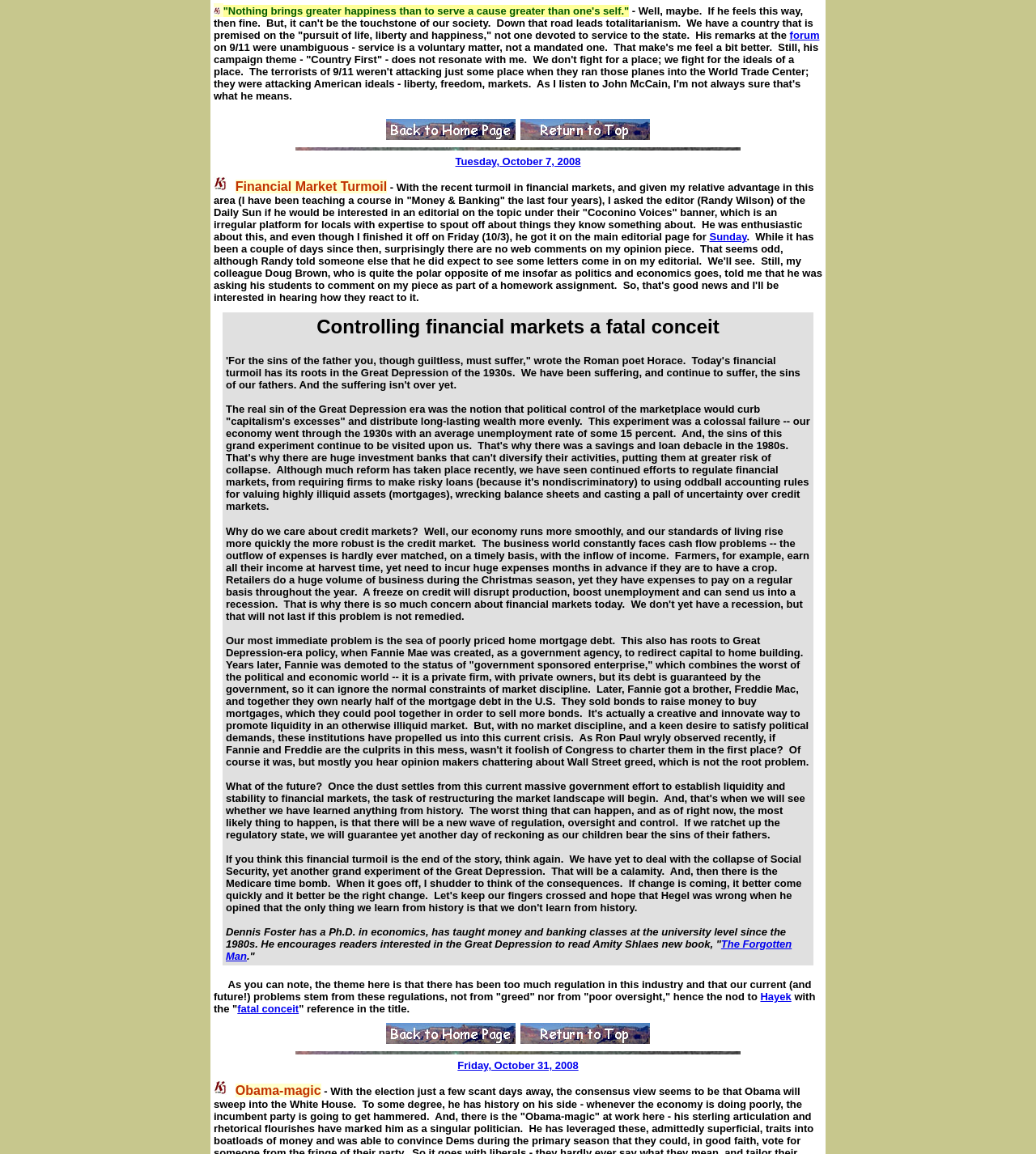What is the quote at the top of the webpage?
Offer a detailed and full explanation in response to the question.

The quote is located at the top of the webpage, and it is written in a StaticText element with ID 362. The quote is attributed to an unknown author, but it is mentioned in the context of a discussion about service to the state.